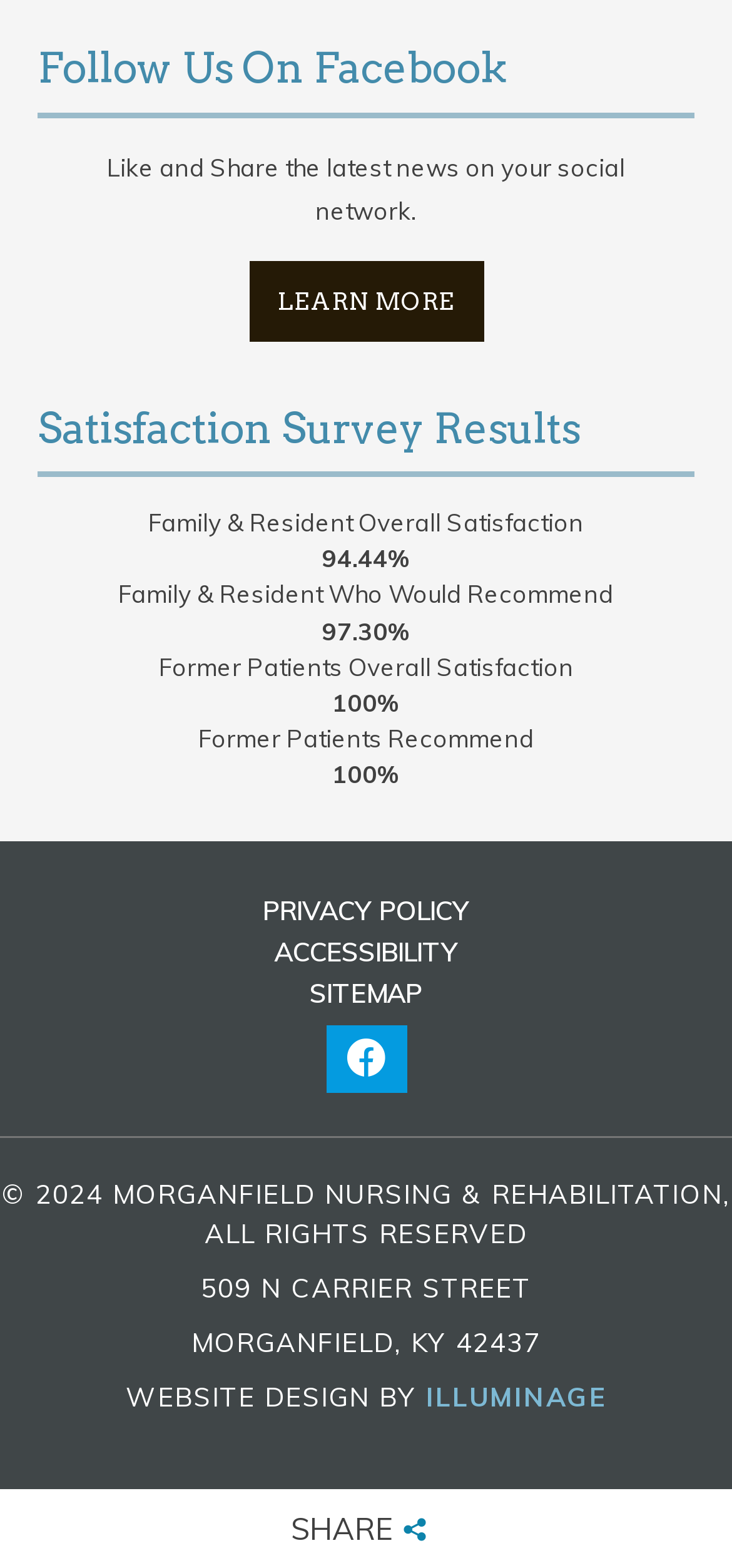What is the address of Morganfield Nursing & Rehabilitation?
Use the information from the image to give a detailed answer to the question.

I found the answer by looking at the bottom of the webpage where it lists the address of Morganfield Nursing & Rehabilitation as 509 N CARRIER STREET, MORGANFIELD, KY 42437.